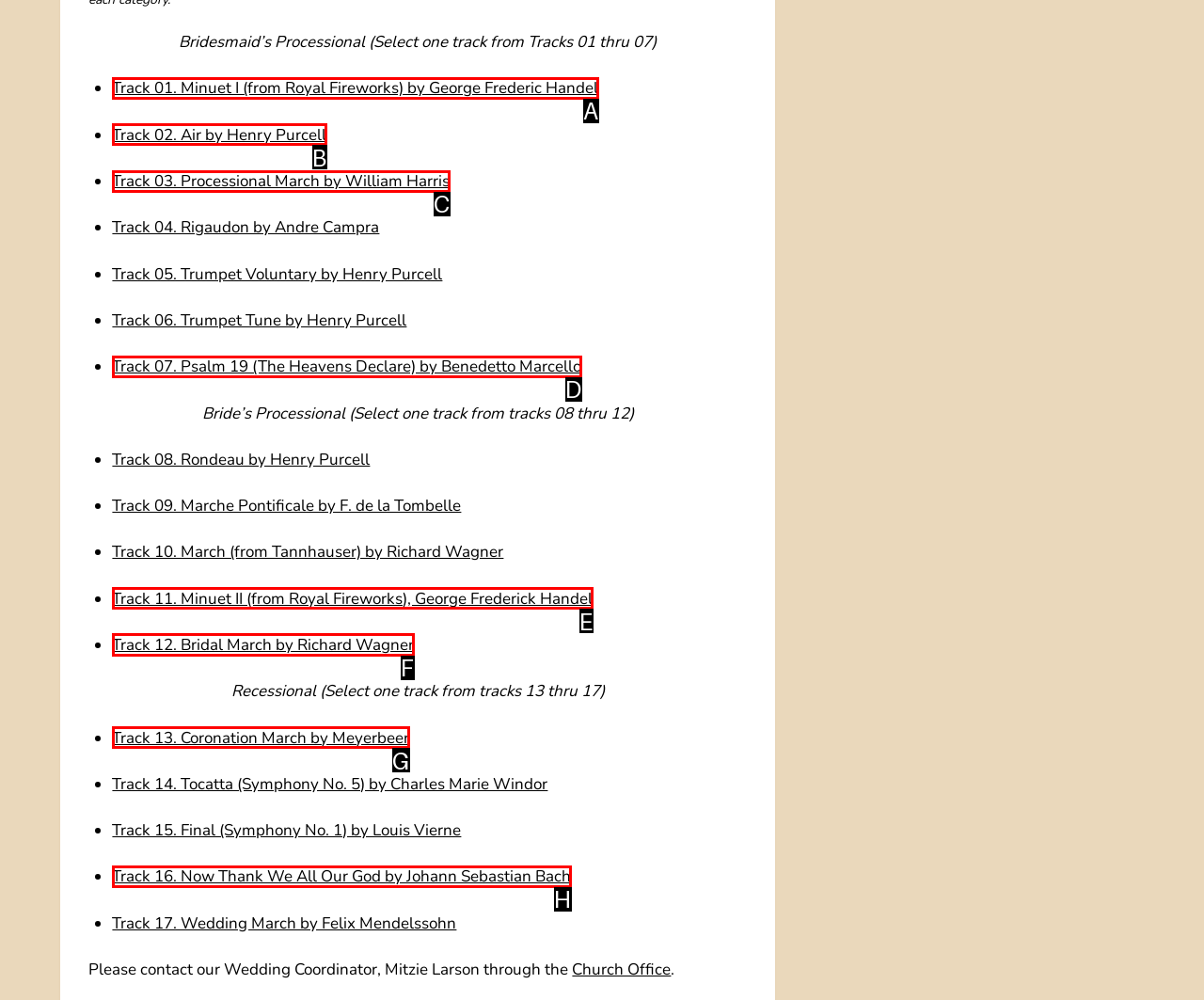Tell me which one HTML element I should click to complete the following task: View Track 12. Bridal March Answer with the option's letter from the given choices directly.

F